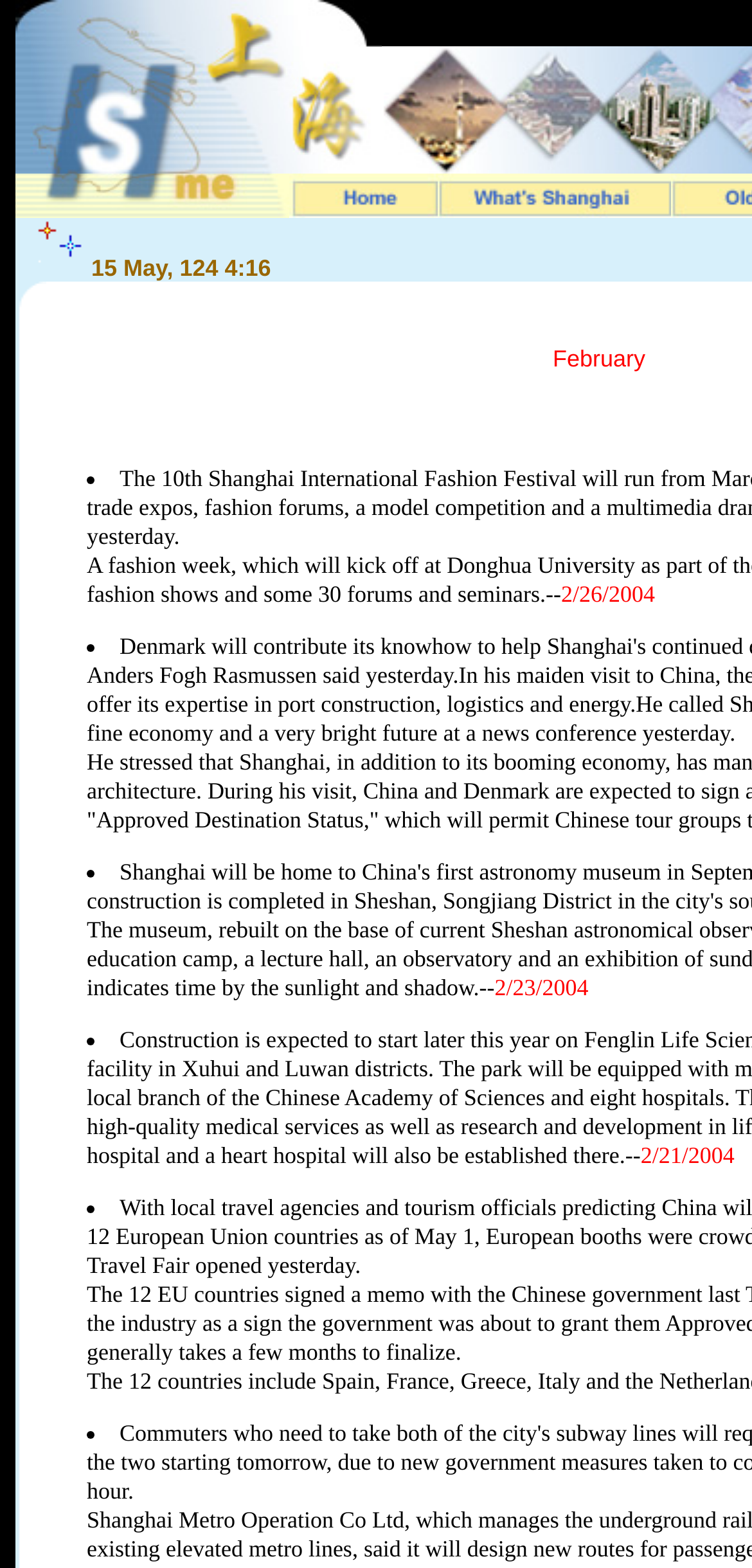What is the month mentioned in the webpage?
Please answer the question with a single word or phrase, referencing the image.

February